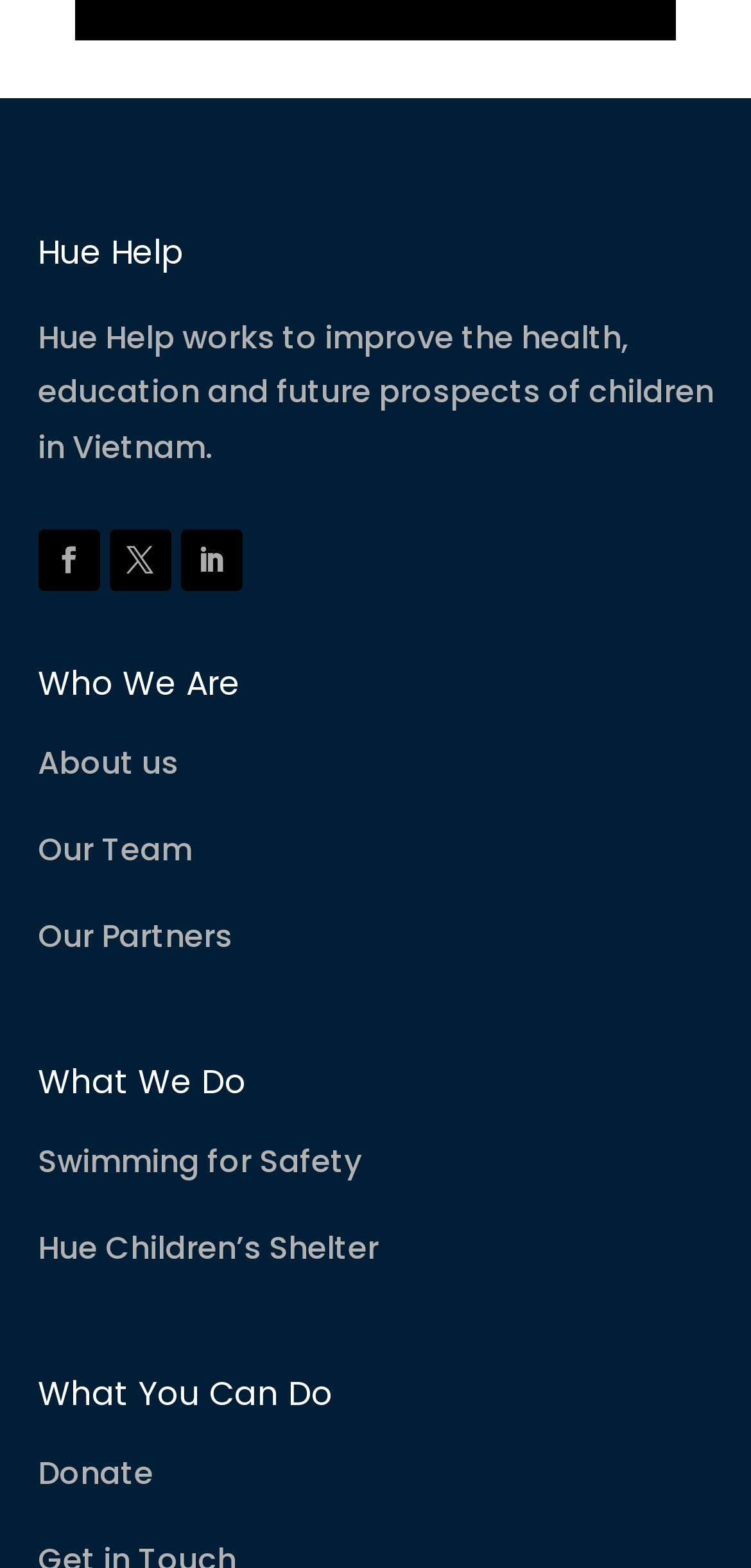Find and specify the bounding box coordinates that correspond to the clickable region for the instruction: "Read about Hue Children’s Shelter".

[0.05, 0.782, 0.504, 0.81]